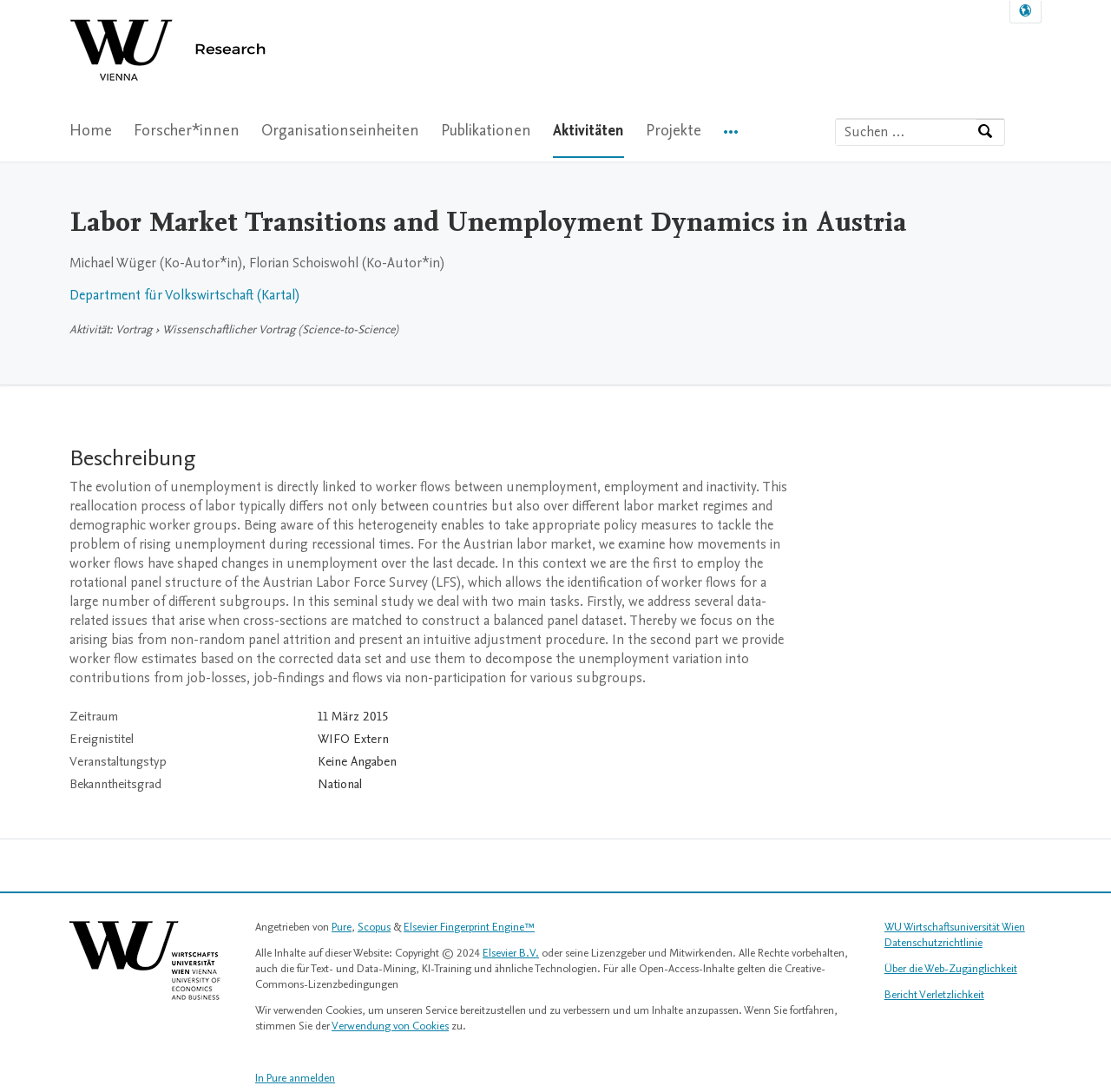What is the topic of the activity?
Using the details shown in the screenshot, provide a comprehensive answer to the question.

I found the answer by looking at the heading 'Labor Market Transitions and Unemployment Dynamics in Austria' which is a prominent element on the webpage, indicating that it is the topic of the activity.